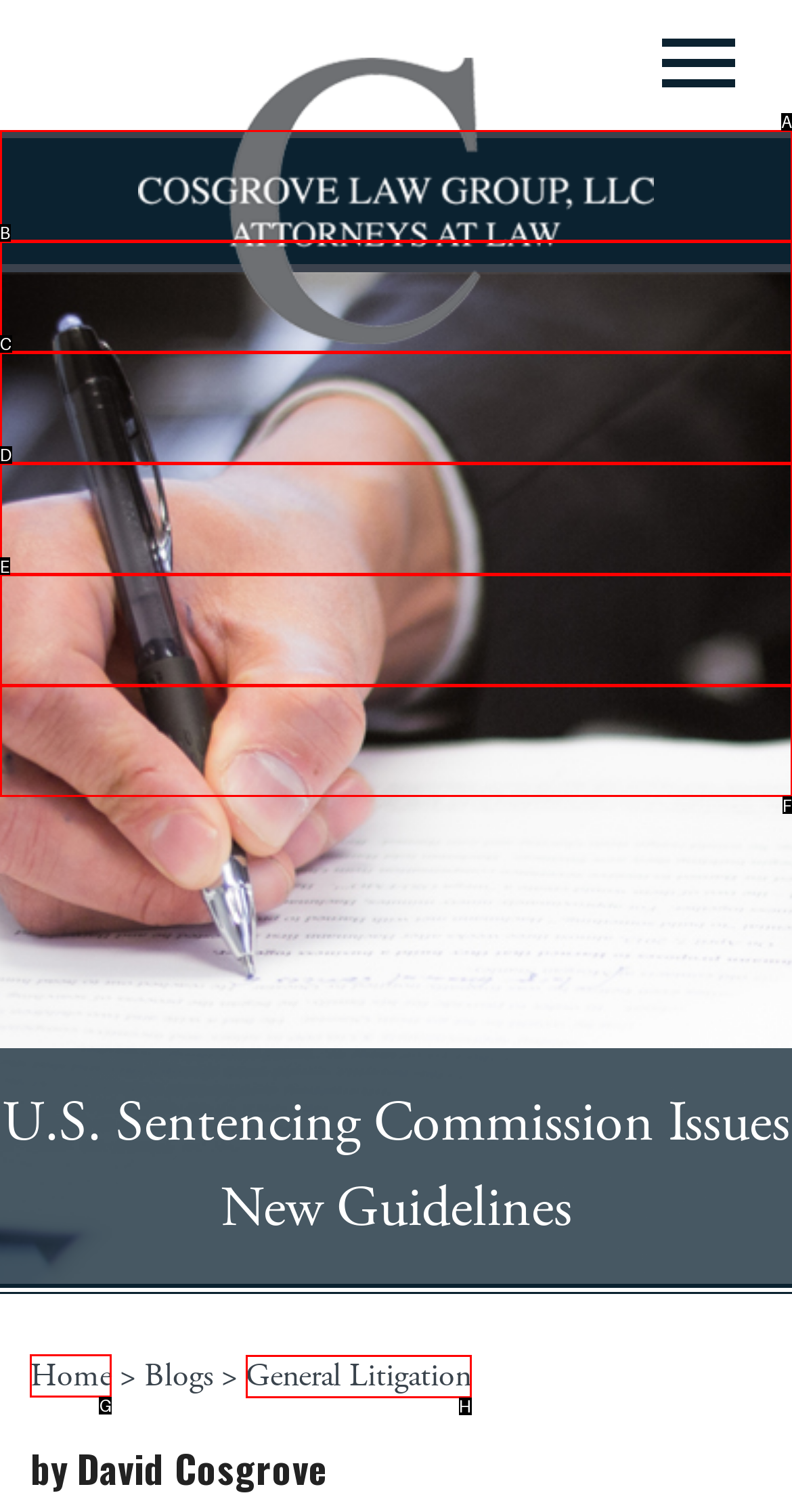For the task: go to home page, tell me the letter of the option you should click. Answer with the letter alone.

G